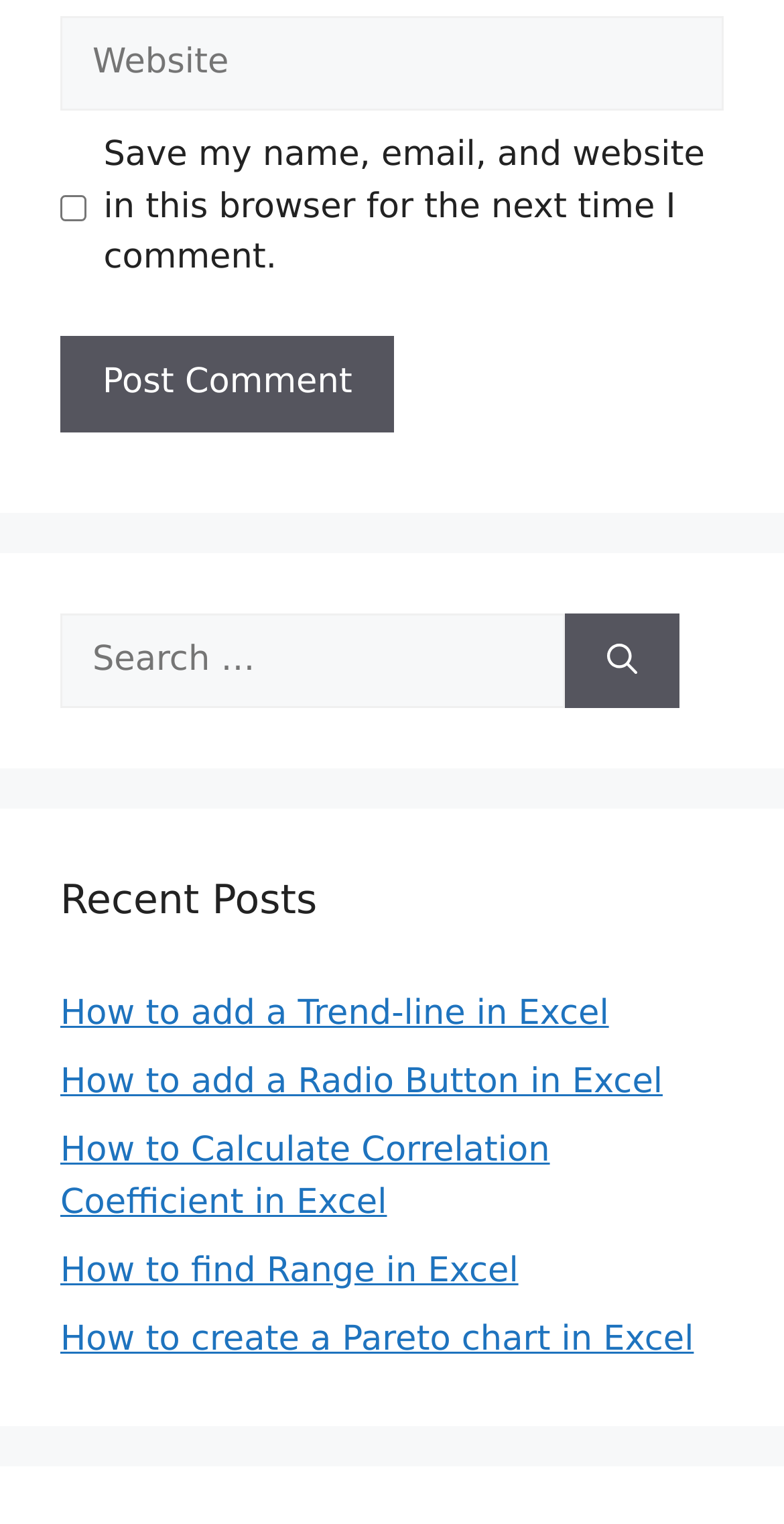What is the function of the 'Post Comment' button?
Carefully examine the image and provide a detailed answer to the question.

The 'Post Comment' button is located below the comment textbox and is likely used to submit a comment to the website.